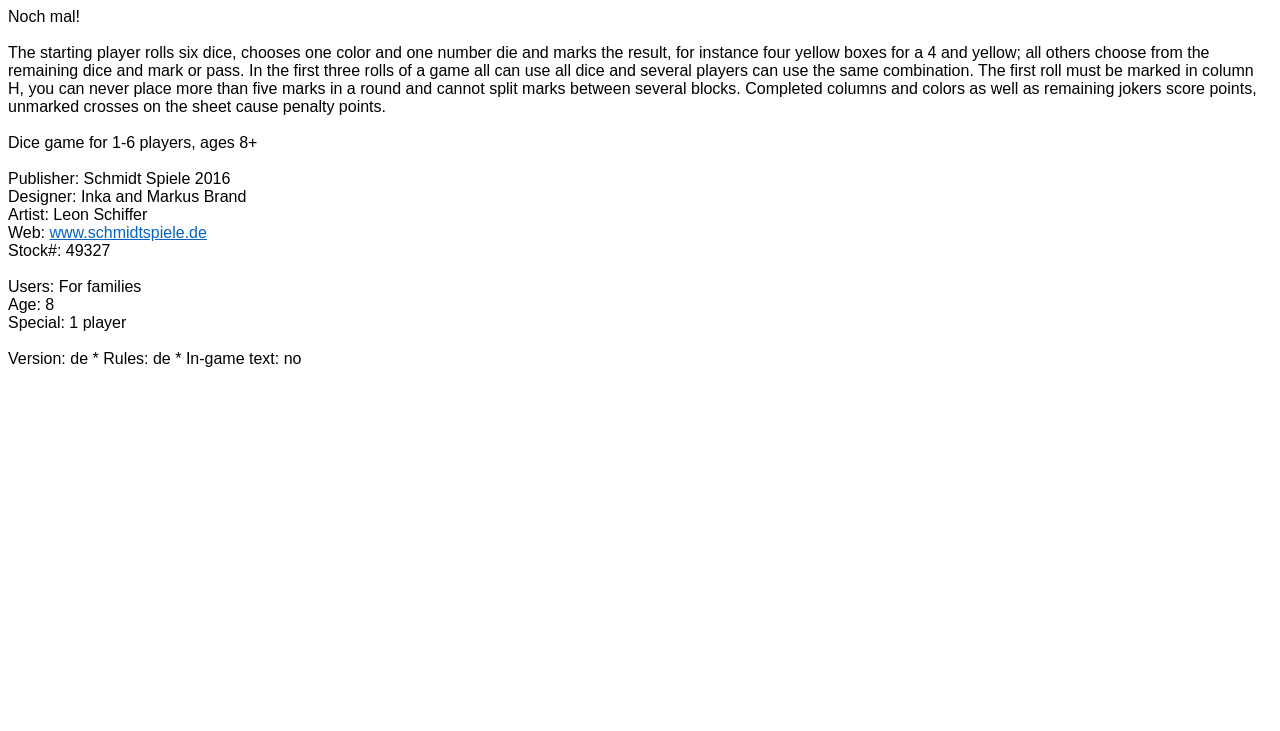Identify the bounding box for the UI element described as: "www.schmidtspiele.de". The coordinates should be four float numbers between 0 and 1, i.e., [left, top, right, bottom].

[0.039, 0.306, 0.162, 0.33]